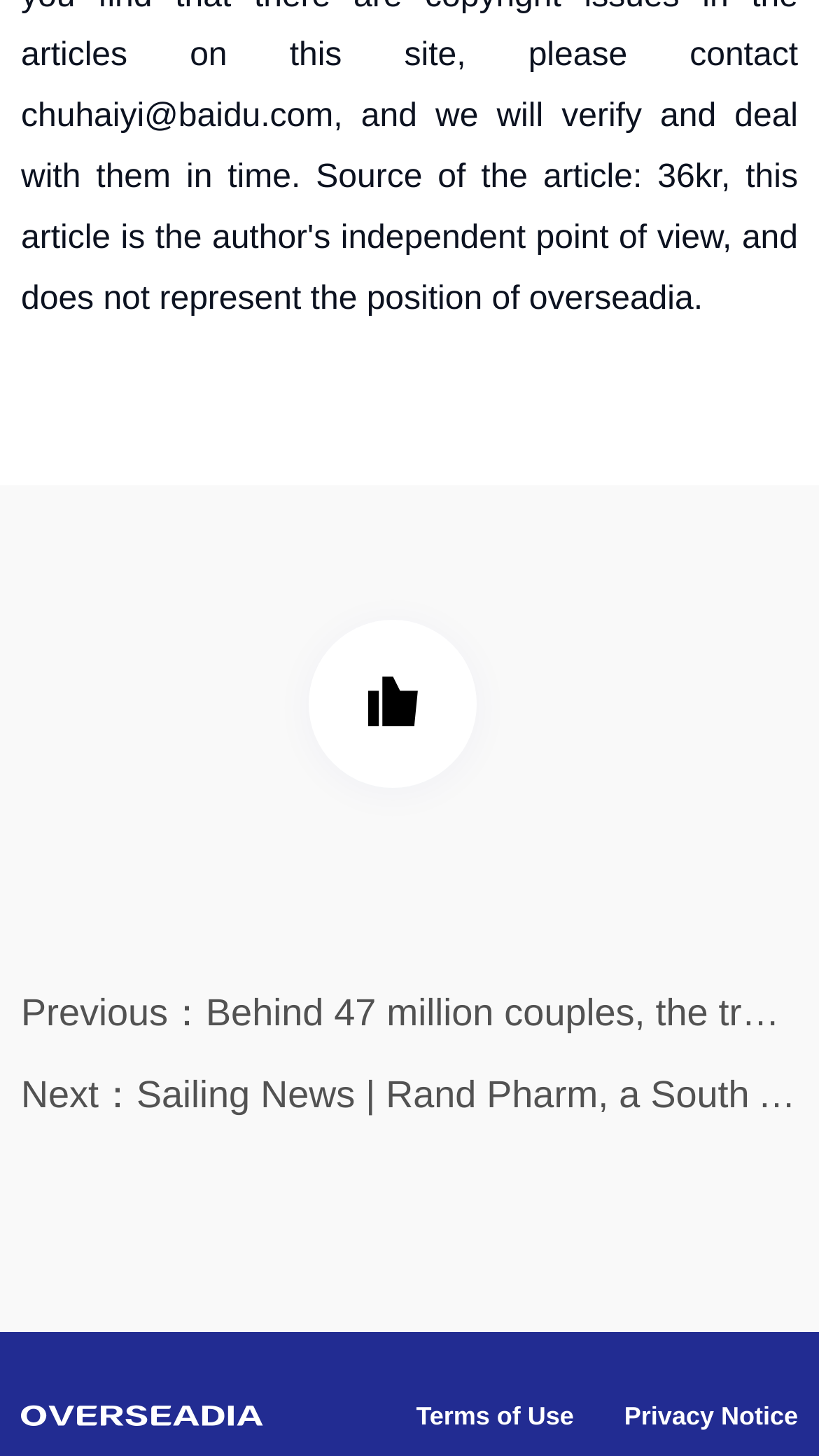Identify the bounding box of the UI component described as: "Privacy Notice".

[0.762, 0.963, 0.974, 0.983]